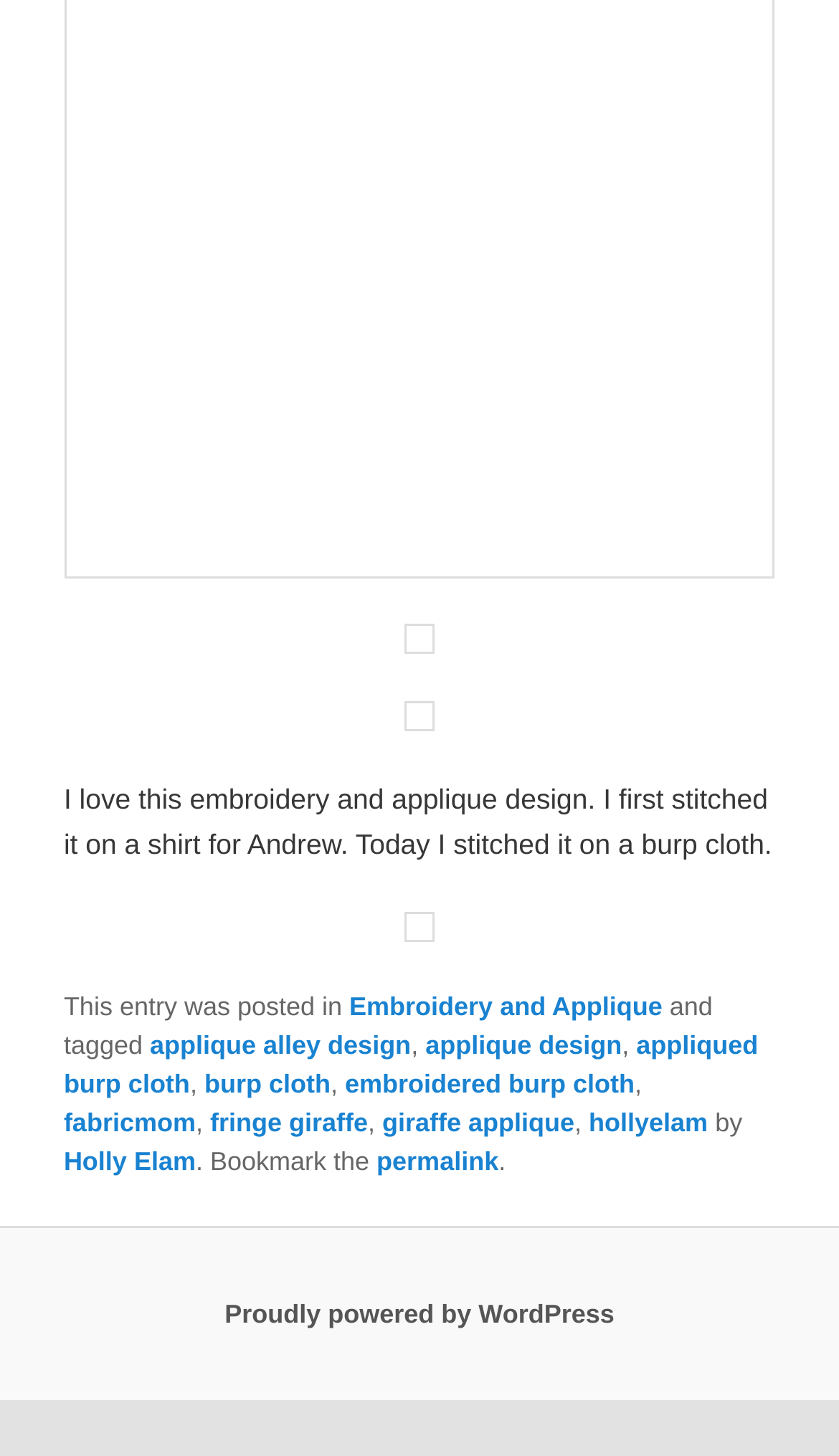Locate the UI element described by Proudly powered by WordPress in the provided webpage screenshot. Return the bounding box coordinates in the format (top-left x, top-left y, bottom-right x, bottom-right y), ensuring all values are between 0 and 1.

[0.268, 0.892, 0.732, 0.912]